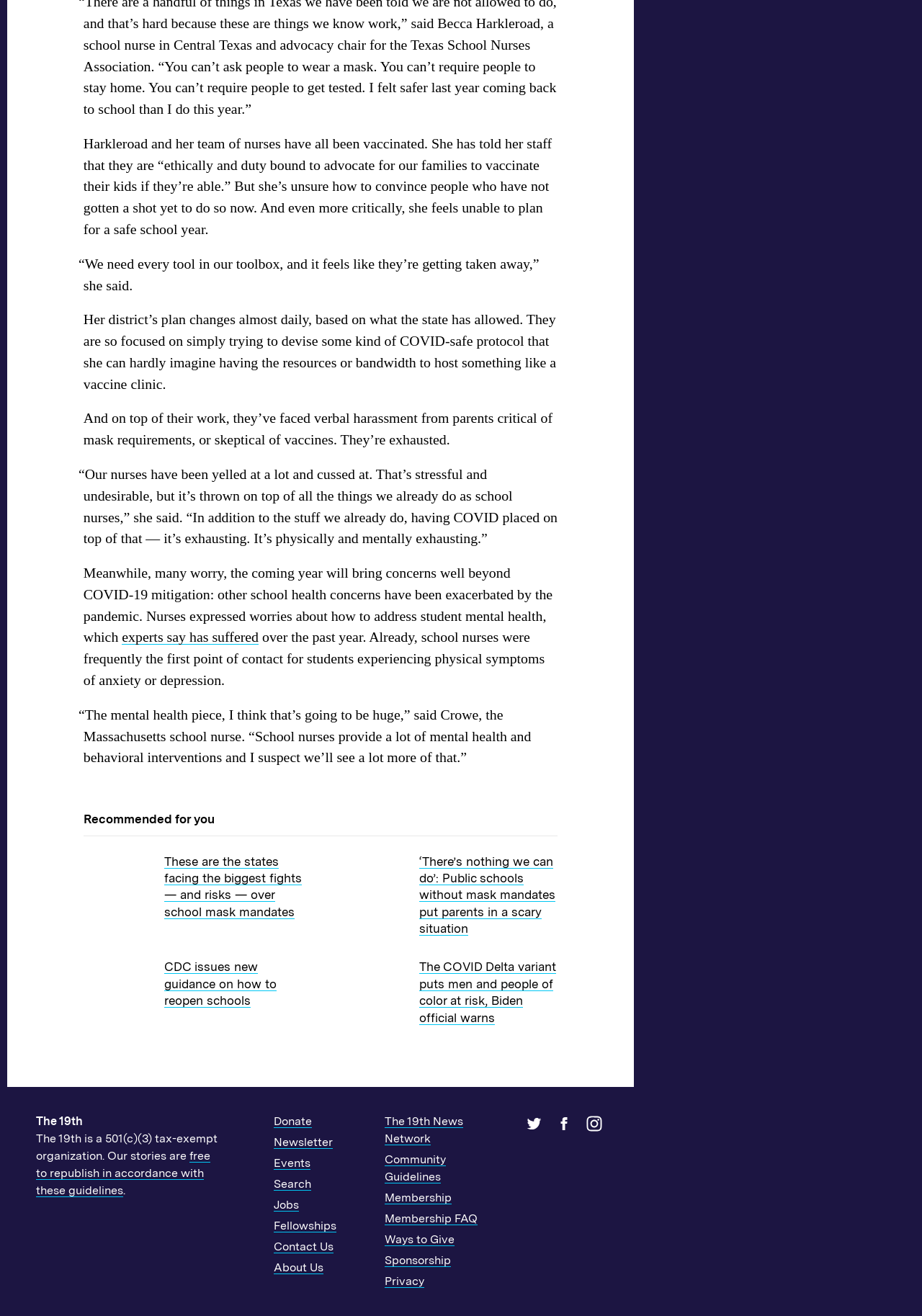What is the topic of the article mentioned in the link 'These are the states facing the biggest fights — and risks — over school mask mandates'?
Please ensure your answer is as detailed and informative as possible.

The link text explicitly mentions 'school mask mandates', which suggests that the article is about the topic of school mask mandates.